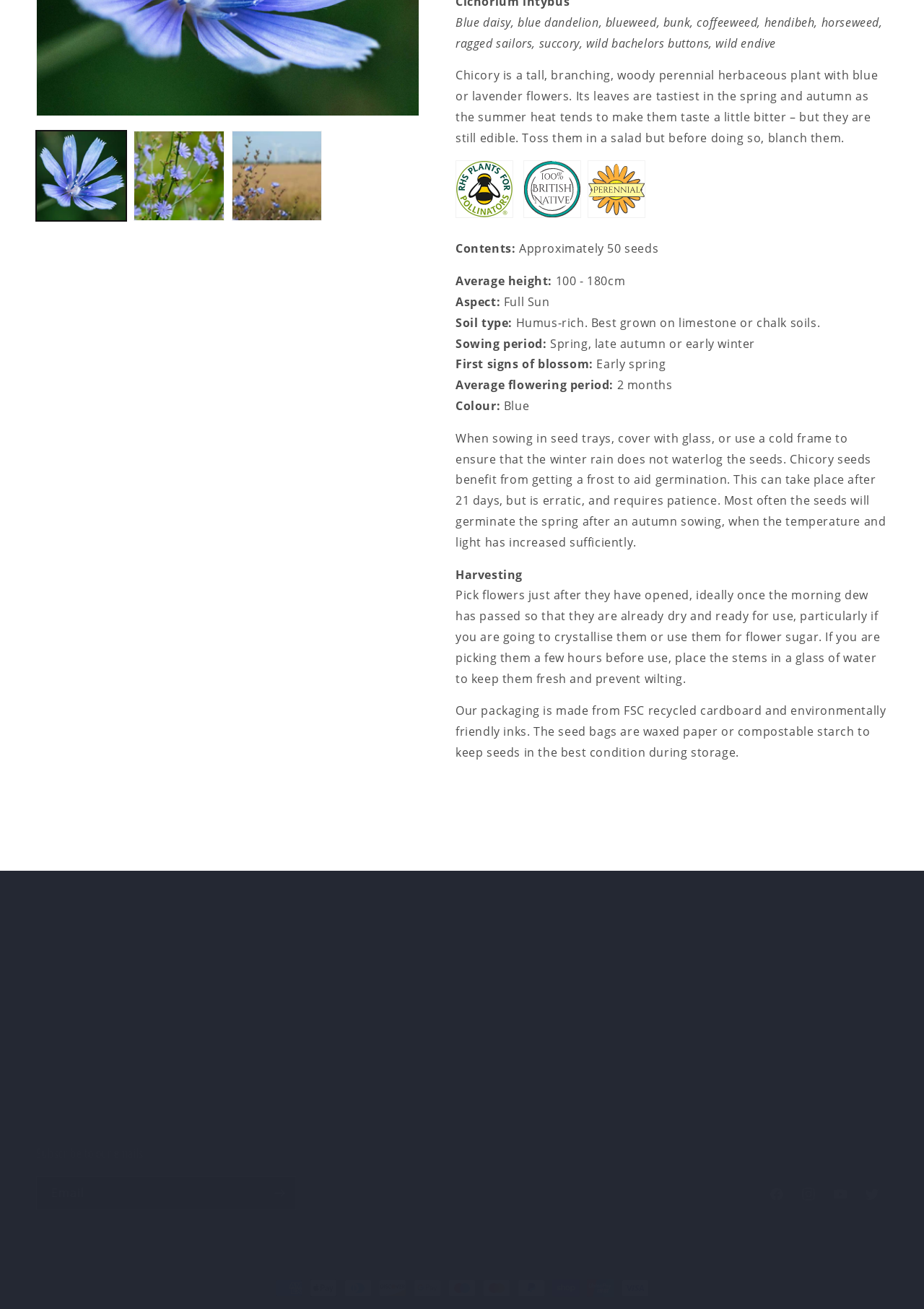Provide the bounding box coordinates of the HTML element described by the text: "Choosing the right seed mix". The coordinates should be in the format [left, top, right, bottom] with values between 0 and 1.

[0.039, 0.725, 0.199, 0.744]